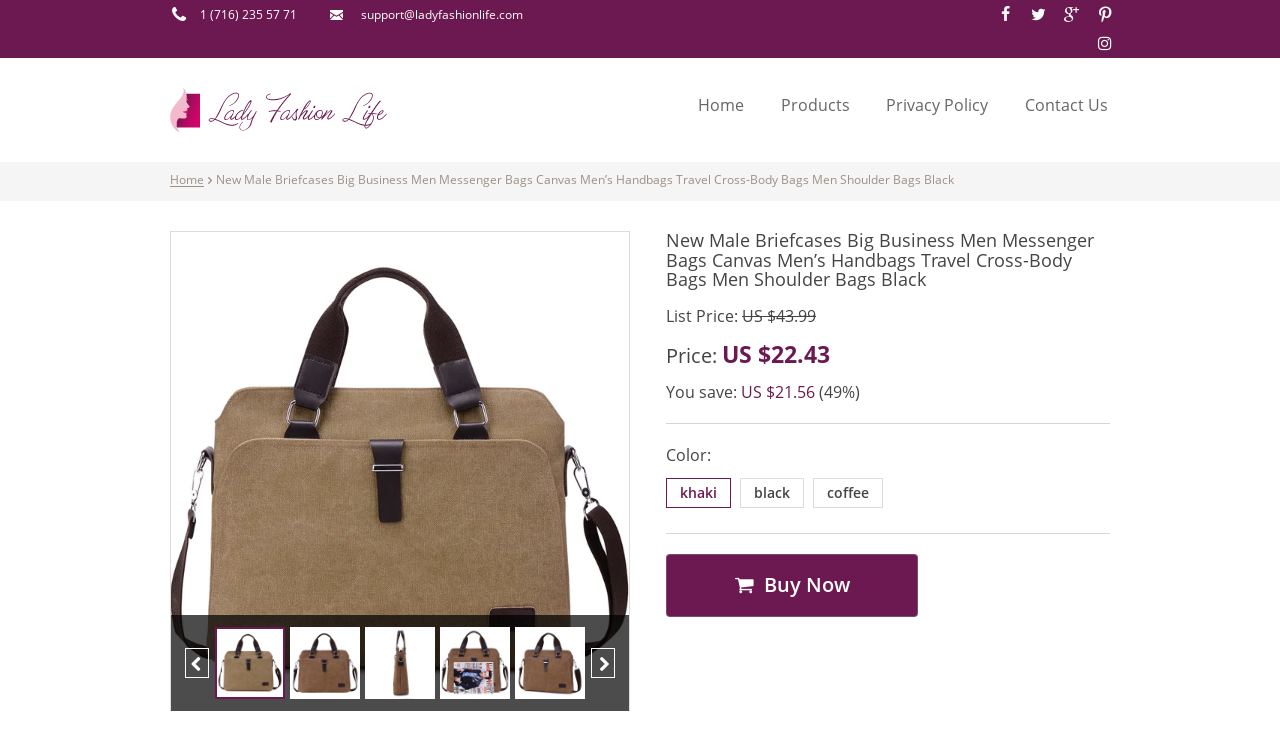What is the contact email of the website?
Please answer the question with a detailed response using the information from the screenshot.

I found the contact email of the website by looking at the link labeled as 'support@ladyfashionlife.com' located at the top right corner of the webpage.